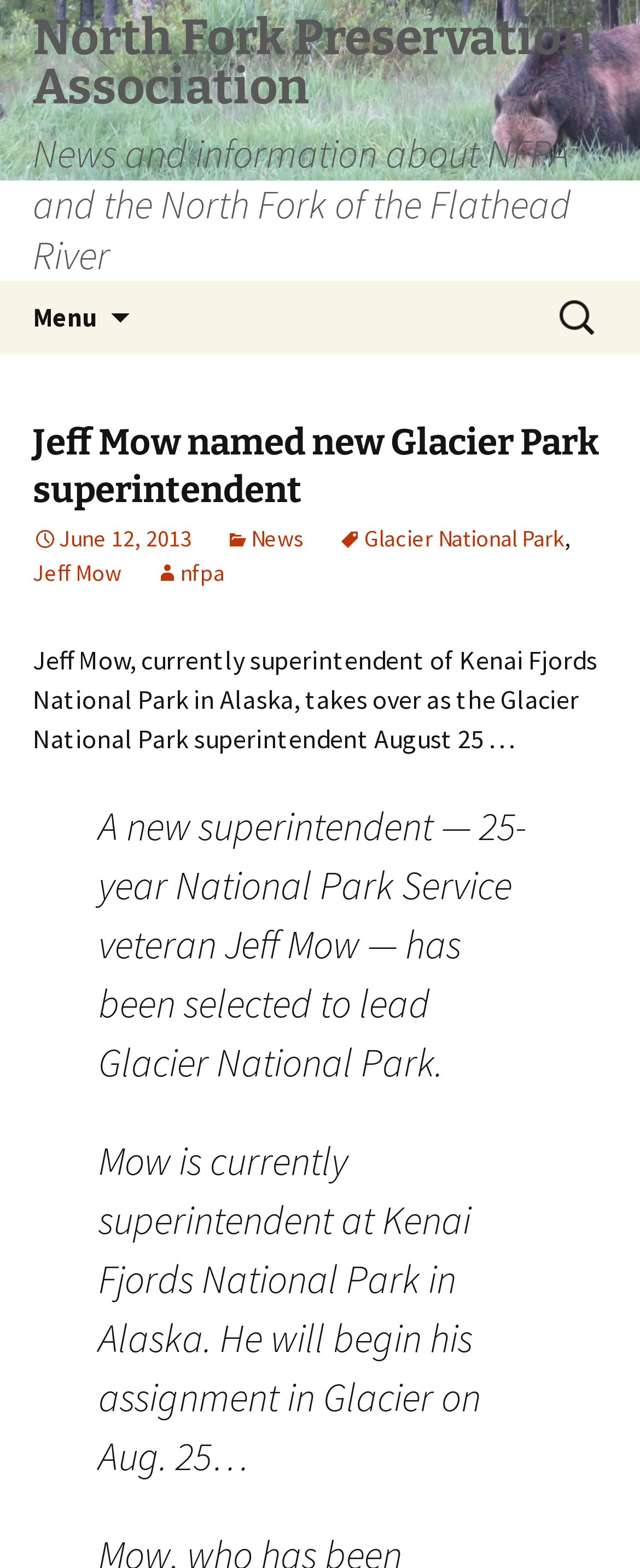What is the current position of Jeff Mow?
Give a comprehensive and detailed explanation for the question.

I found the answer by reading the text 'Jeff Mow, currently superintendent of Kenai Fjords National Park in Alaska, takes over as the Glacier National Park superintendent August 25...' which mentions Jeff Mow's current position.